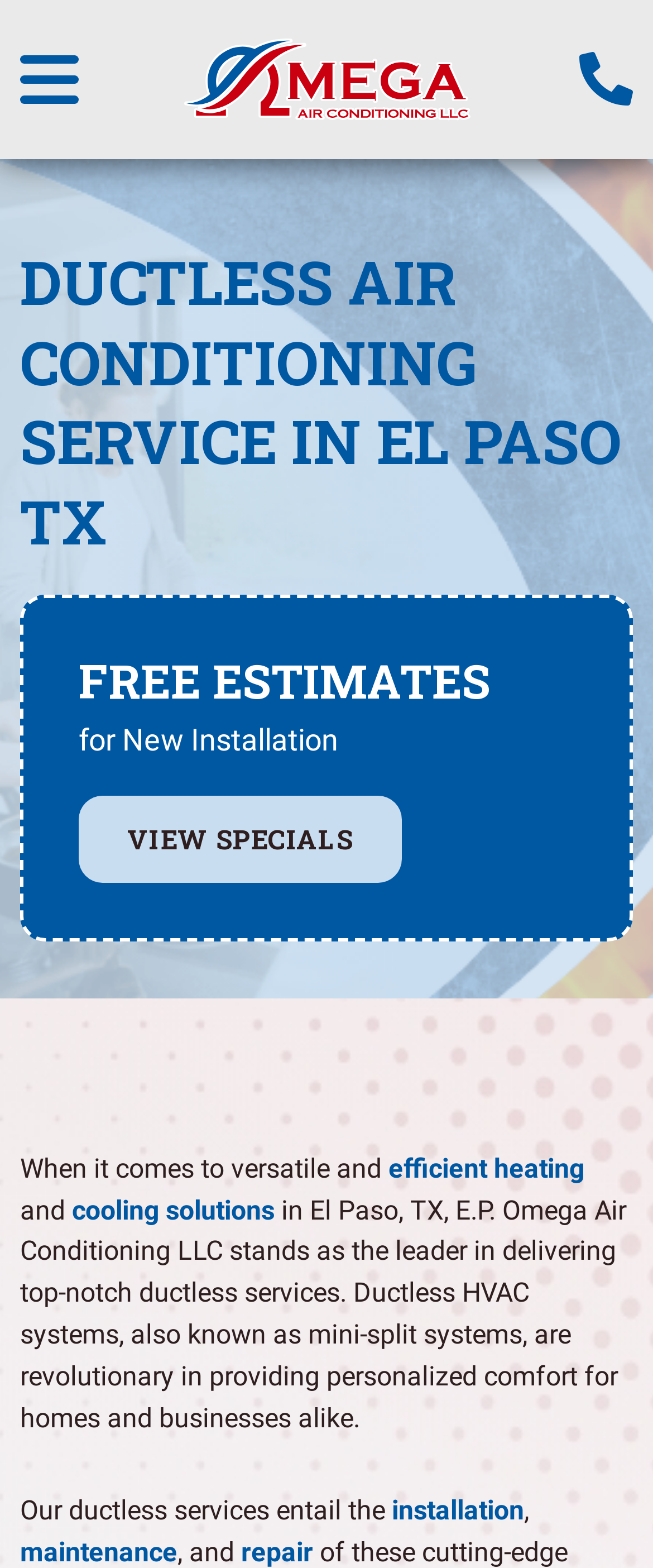Please provide a comprehensive answer to the question below using the information from the image: What is the benefit of ductless HVAC systems?

According to the webpage, ductless HVAC systems, also known as mini-split systems, are revolutionary in providing personalized comfort for homes and businesses alike, which implies that they offer tailored cooling comfort.